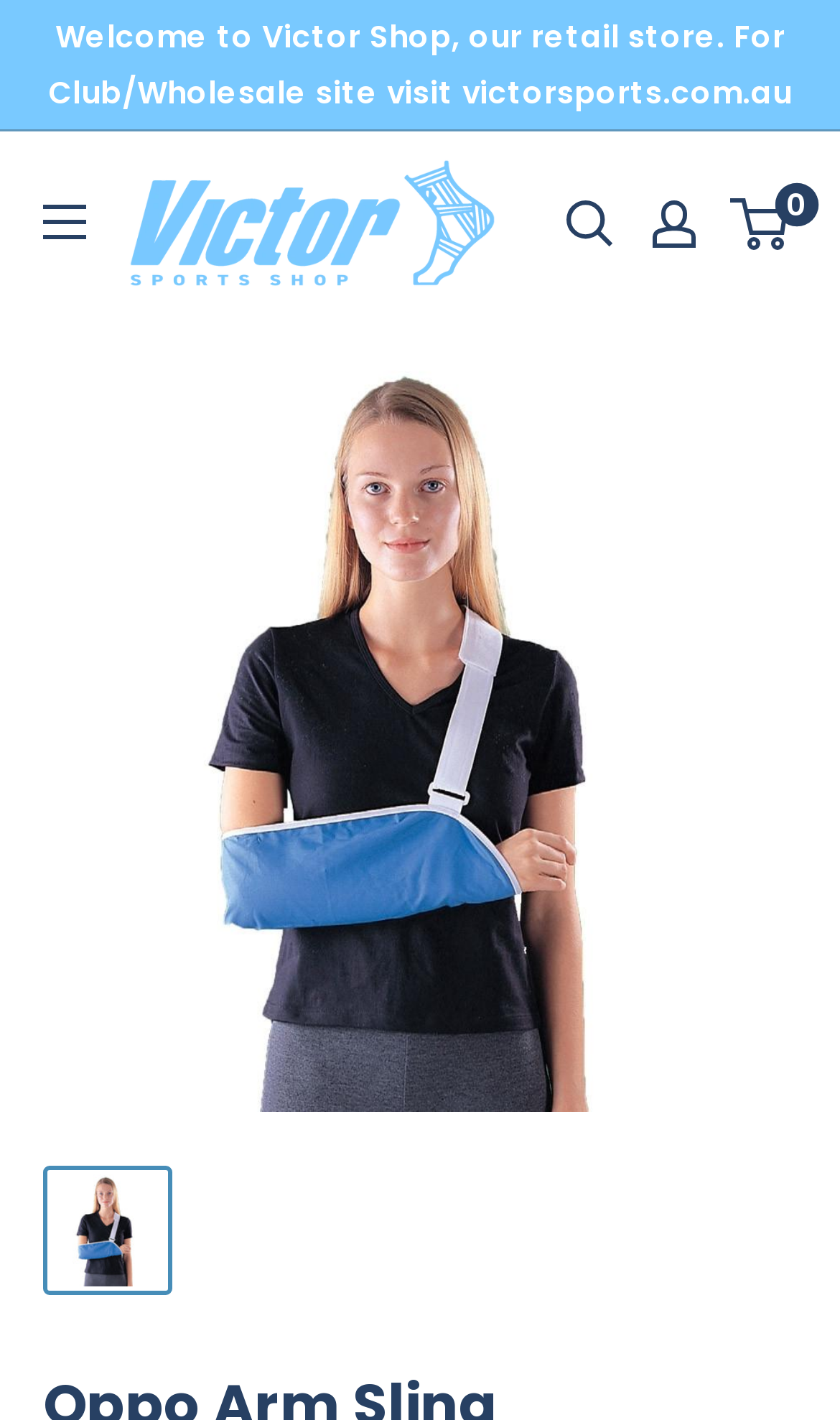What is the name of the product being displayed?
Respond to the question with a single word or phrase according to the image.

Oppo Arm Sling